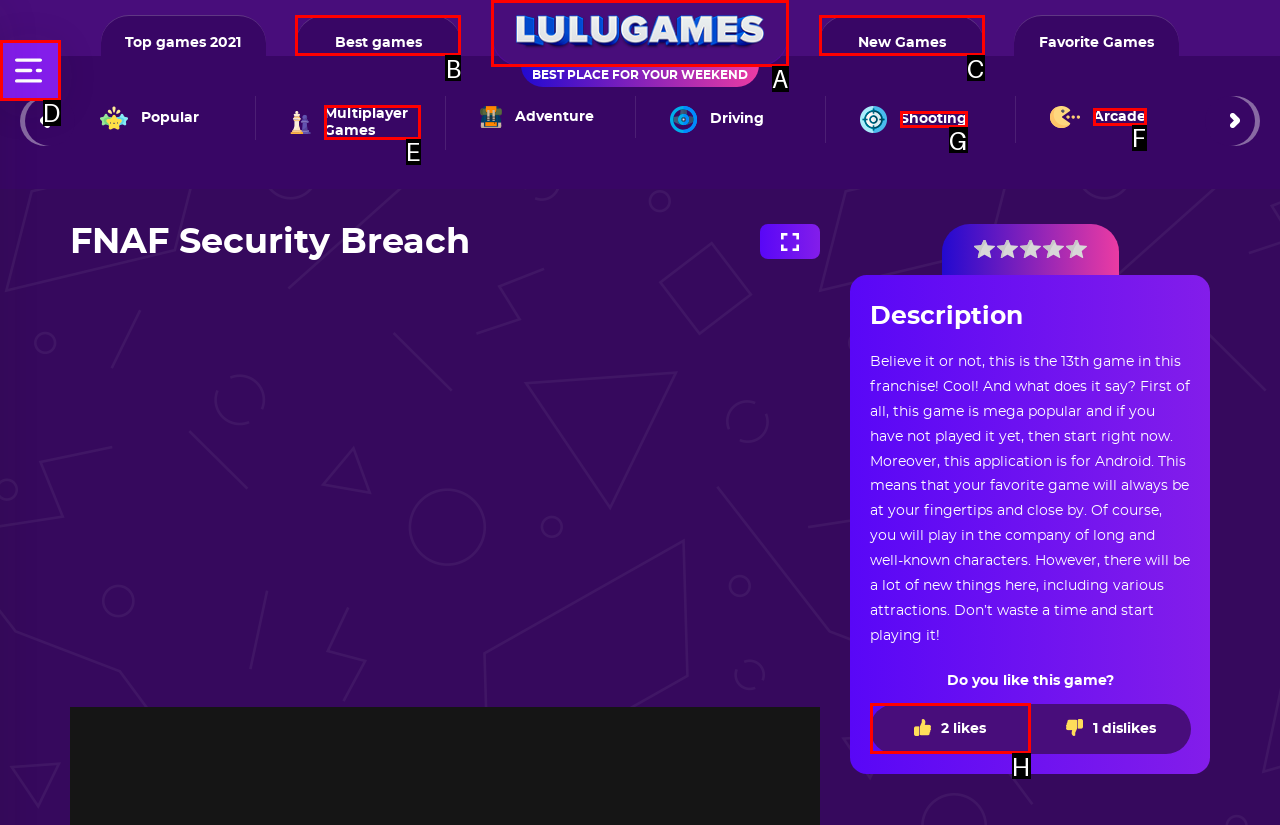Tell me which one HTML element I should click to complete this task: Visit Lu-Lu Games website Answer with the option's letter from the given choices directly.

A